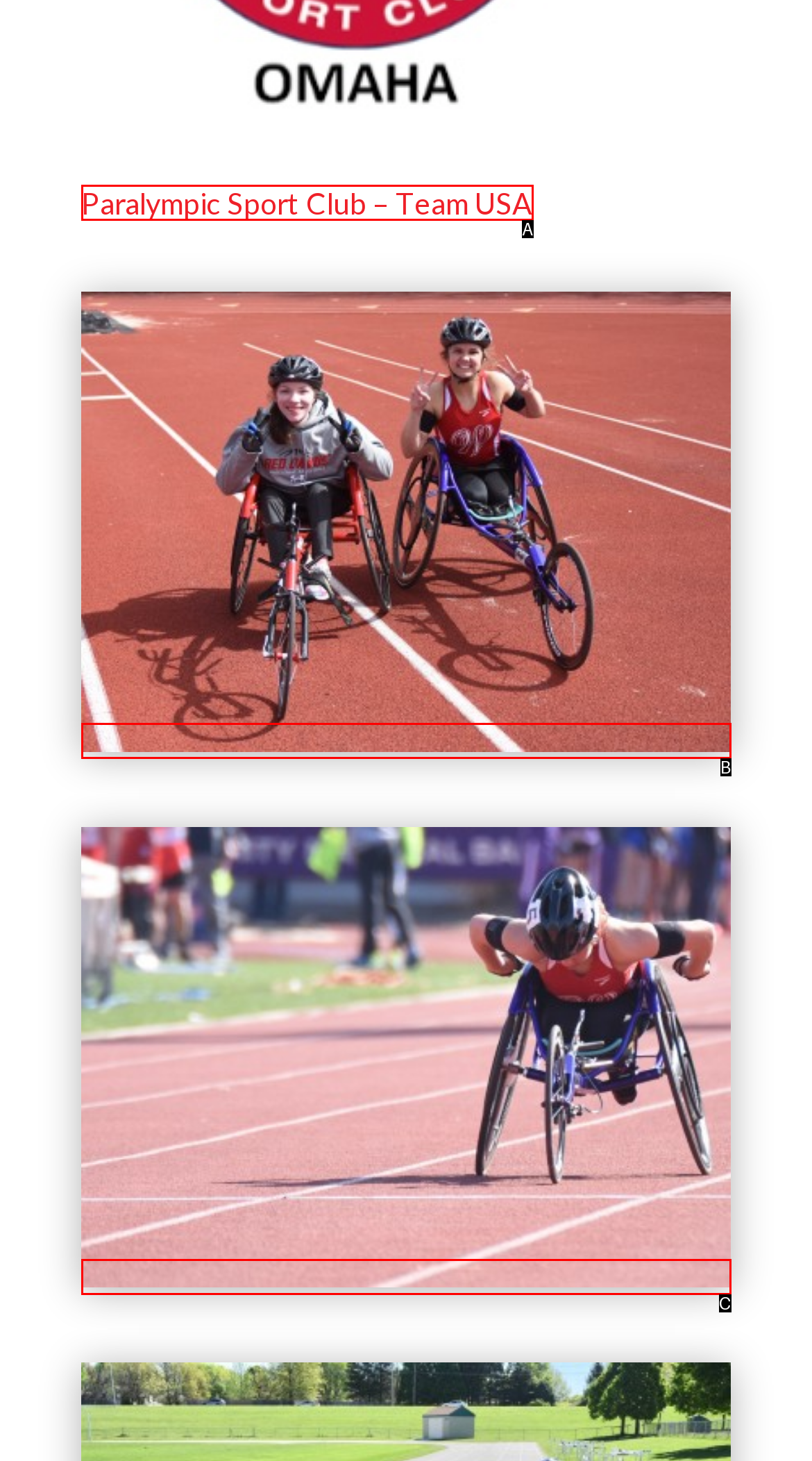Based on the element described as: title="DSC_7138"
Find and respond with the letter of the correct UI element.

B